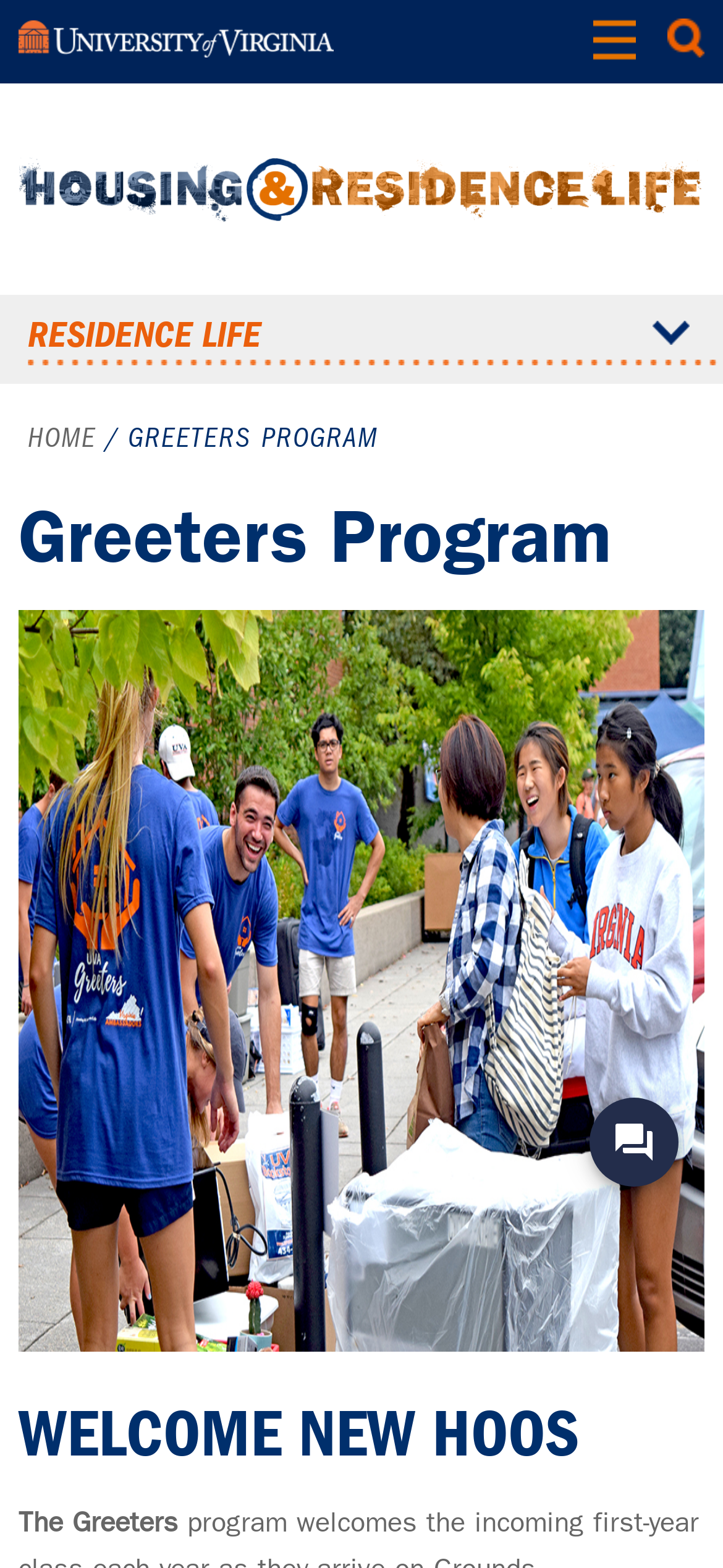Please specify the bounding box coordinates of the clickable region to carry out the following instruction: "Click RESIDENCE LIFE". The coordinates should be four float numbers between 0 and 1, in the format [left, top, right, bottom].

[0.038, 0.188, 1.0, 0.233]